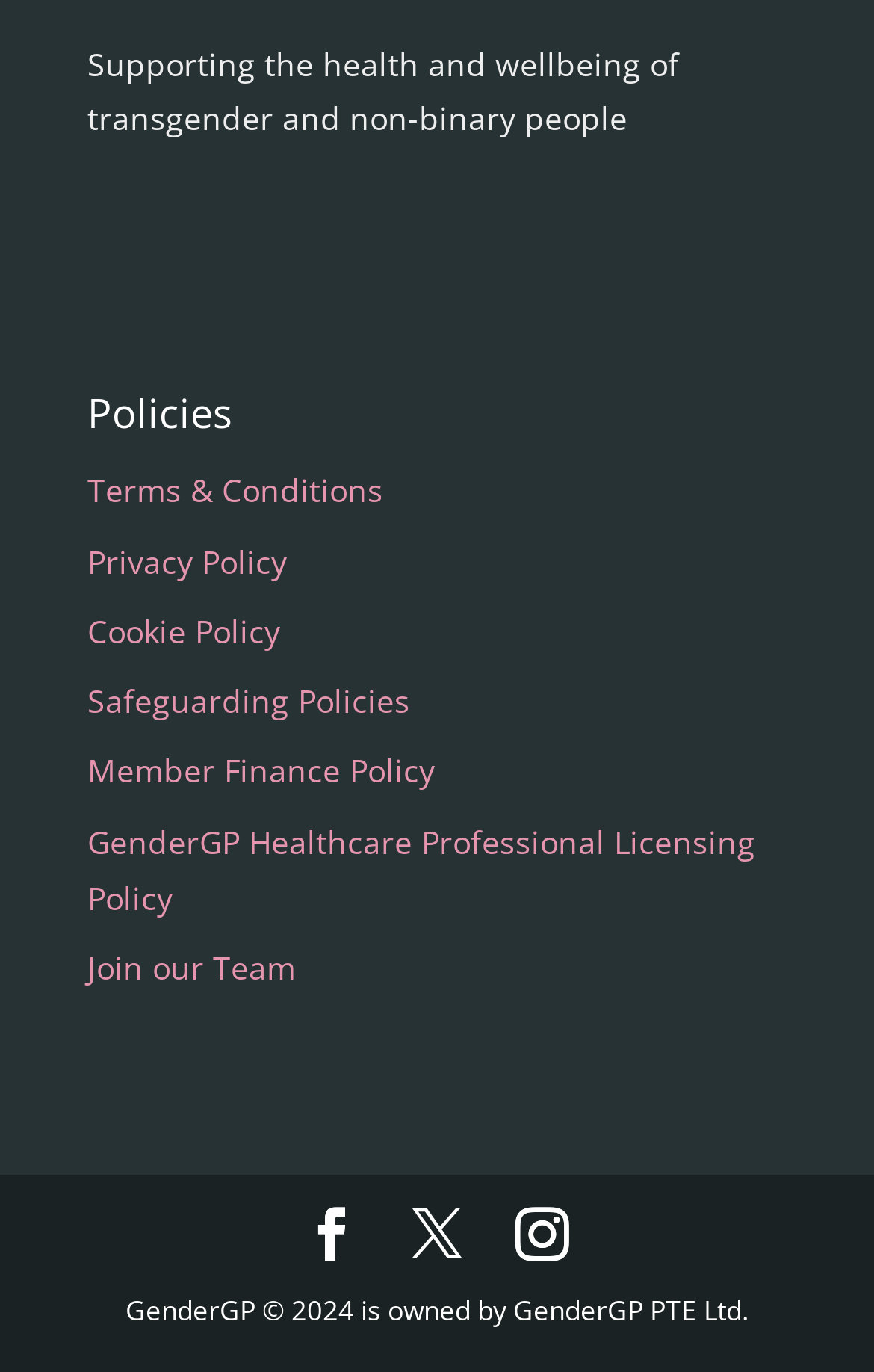What type of policy is 'Safeguarding Policies'?
Please provide a comprehensive and detailed answer to the question.

I found the type of policy by looking at the link element with the text 'Safeguarding Policies' and inferring that it is a type of policy based on its context and location on the page.